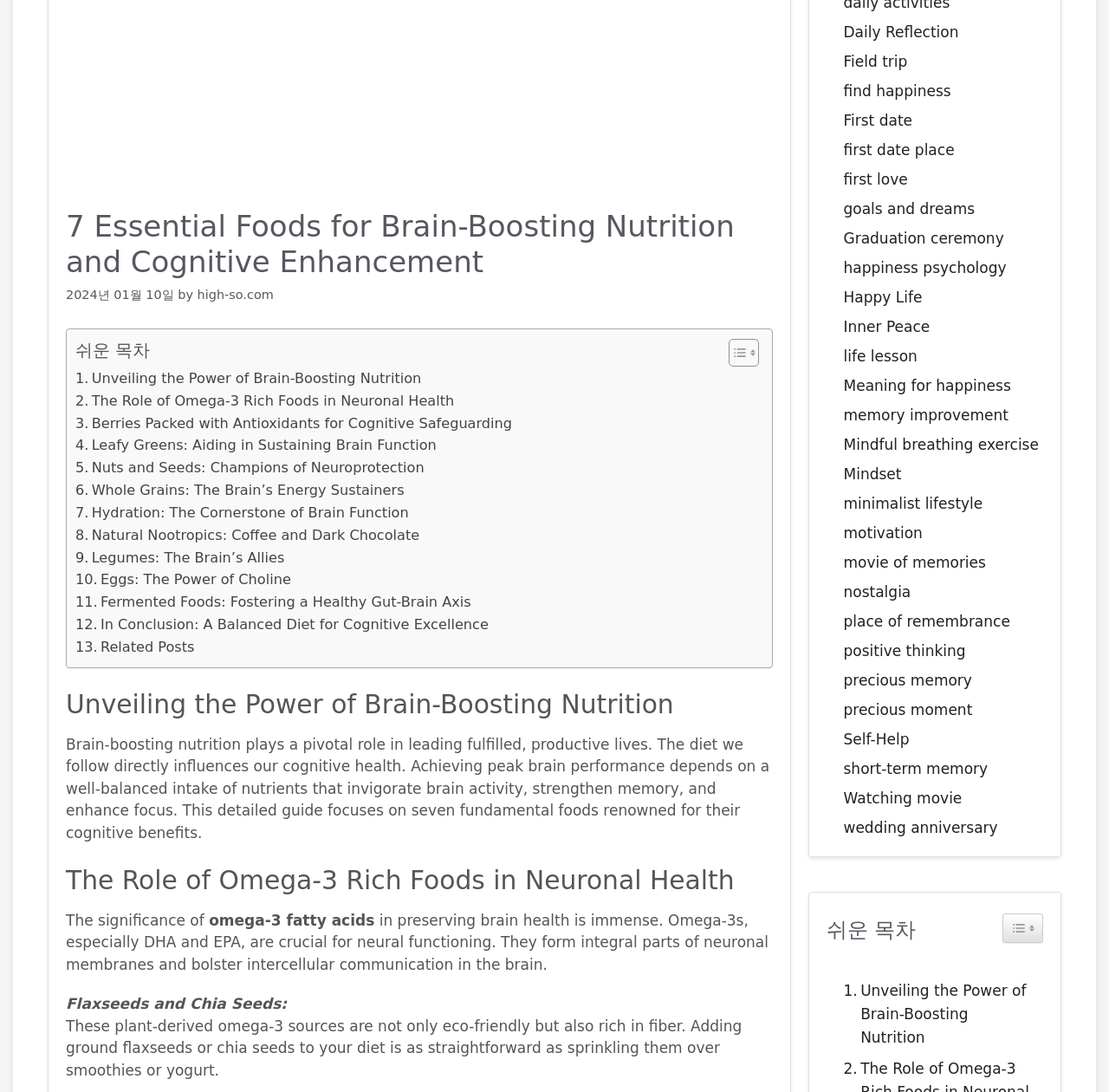Identify the bounding box coordinates for the UI element described as follows: "Eggs: The Power of Choline". Ensure the coordinates are four float numbers between 0 and 1, formatted as [left, top, right, bottom].

[0.068, 0.521, 0.262, 0.542]